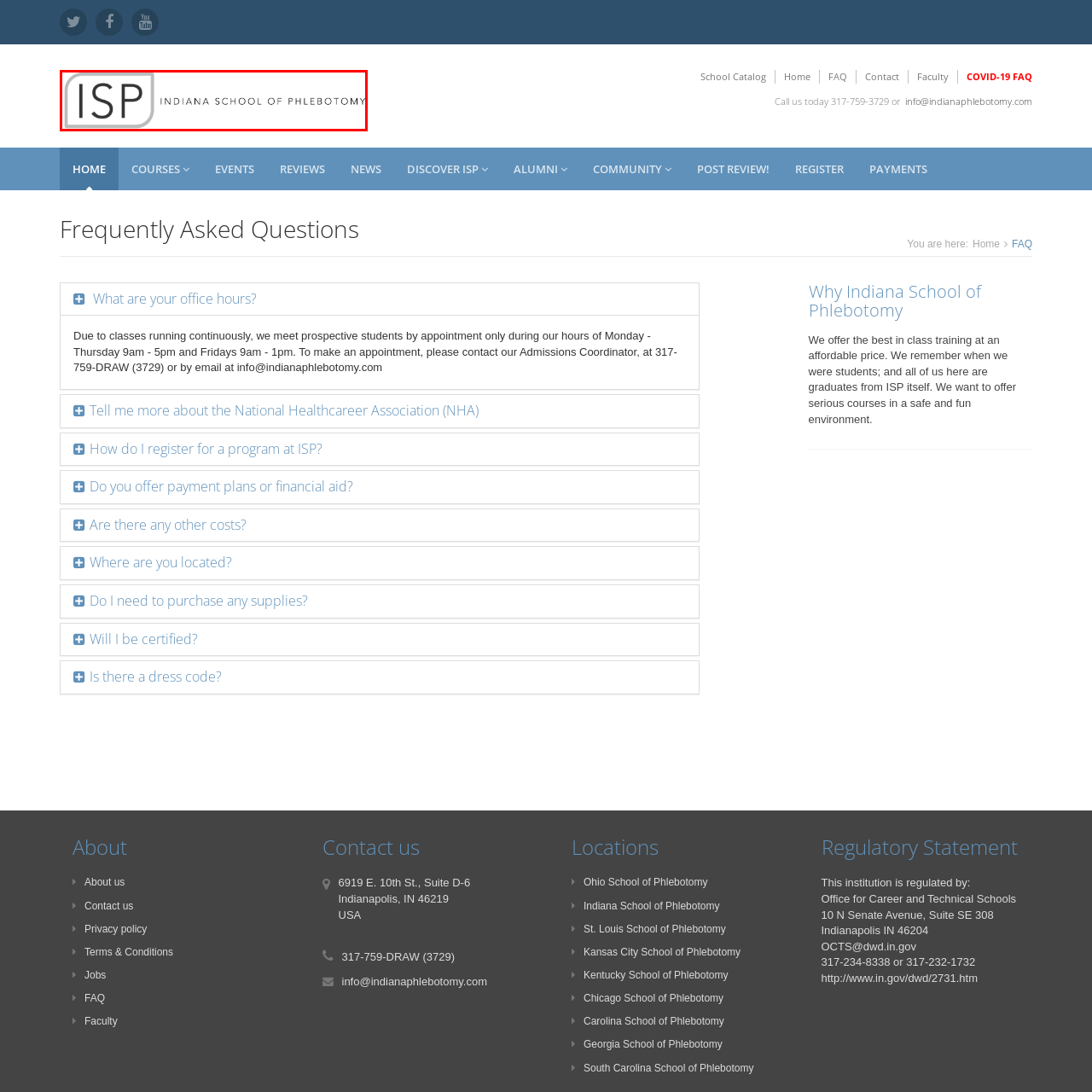Examine the image inside the red bounding box and deliver a thorough answer to the question that follows, drawing information from the image: What values does the institution's branding reflect?

The logo and branding of the institution are designed to convey professionalism and a commitment to education in the field of phlebotomy, emphasizing both accessibility and quality training in a supportive environment.